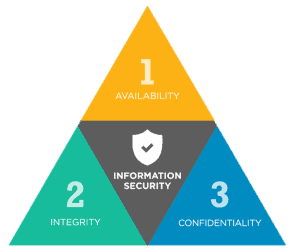Please reply to the following question using a single word or phrase: 
What is the need reflected by Integrity?

Maintaining data accuracy